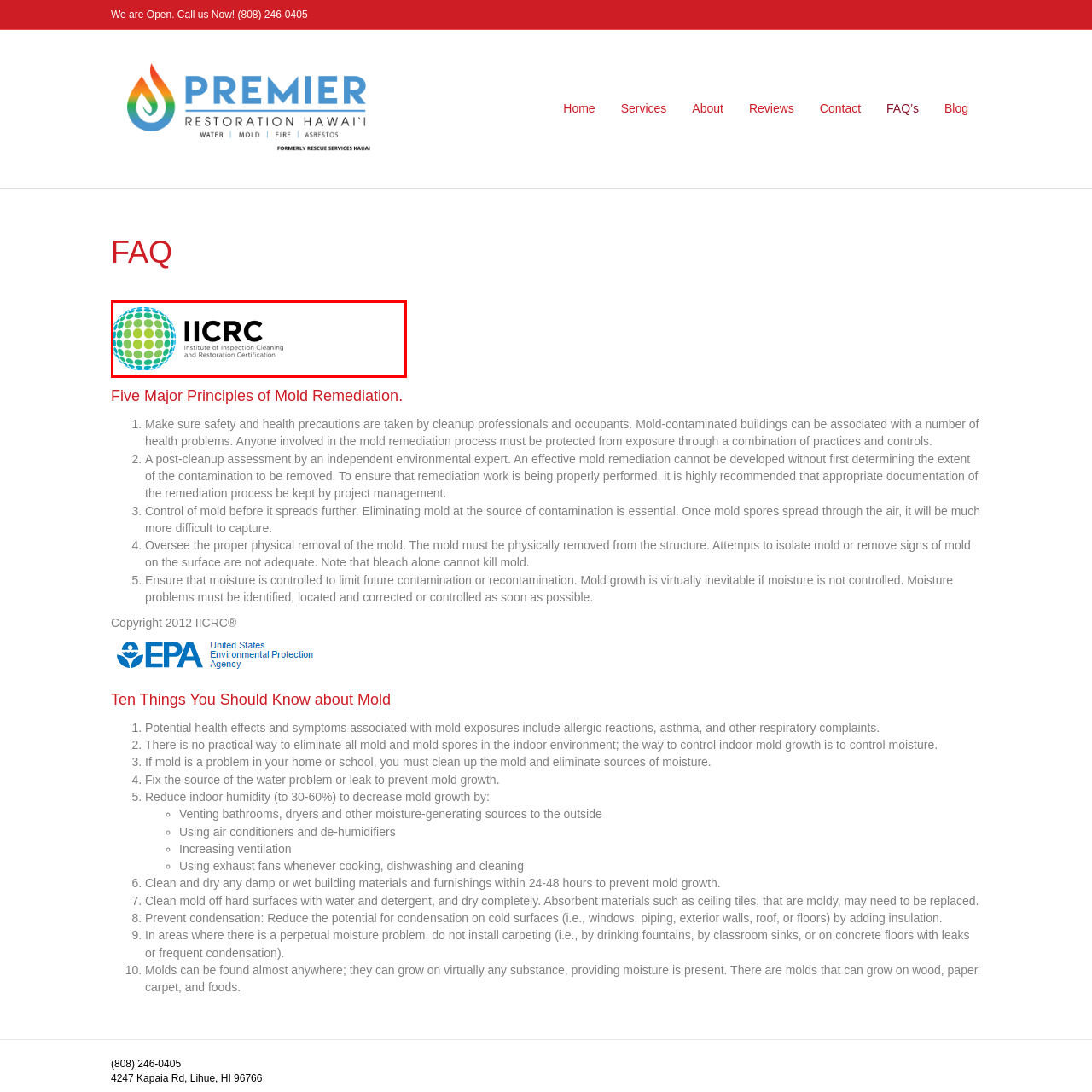Direct your attention to the red-outlined image and answer the question in a word or phrase: What is the full name of the IICRC?

Institute of Inspection Cleaning and Restoration Certification